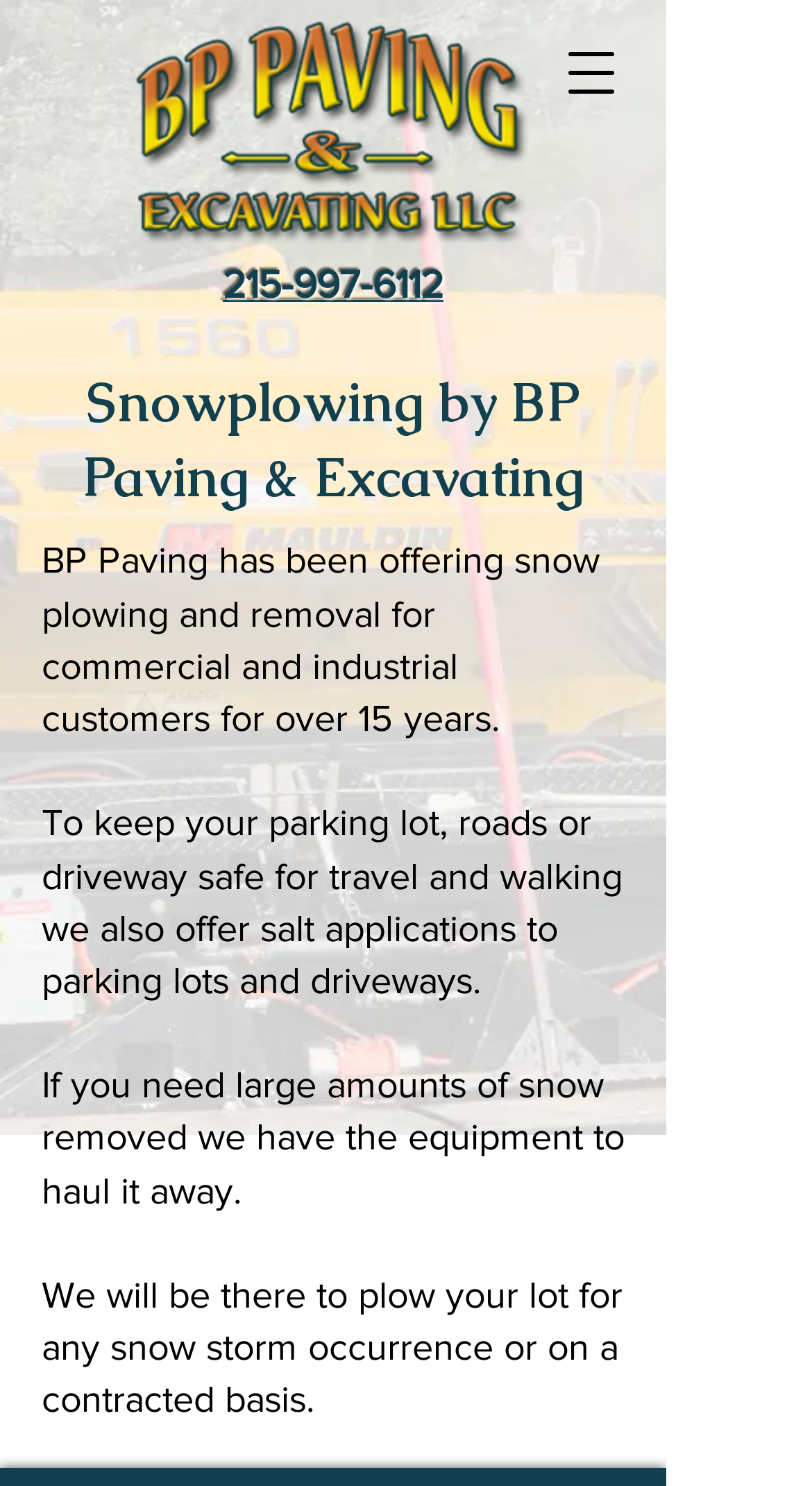What is the phone number?
Look at the image and respond with a one-word or short-phrase answer.

215-997-6112